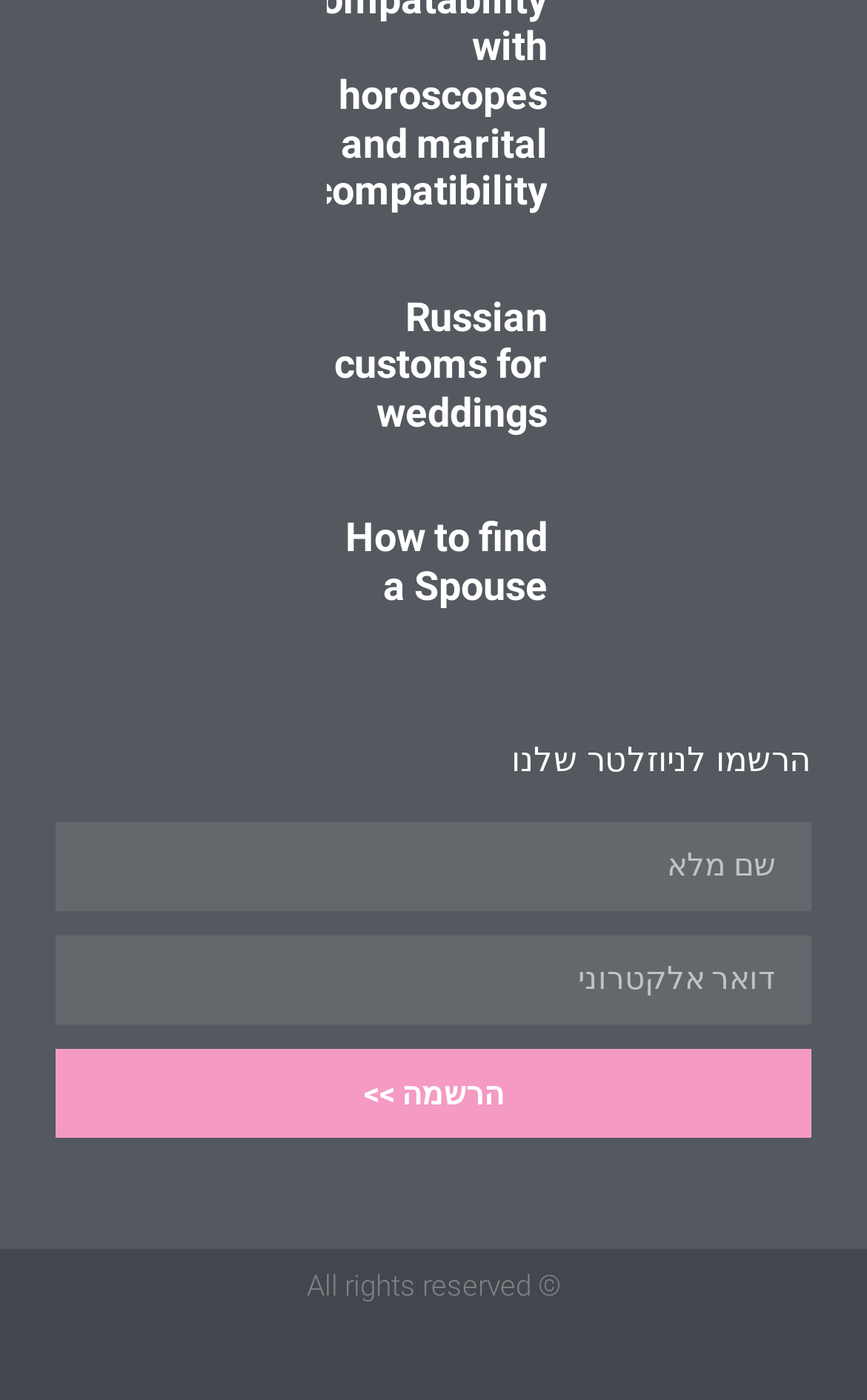What is the purpose of the textbox with label 'Email'?
Please use the image to deliver a detailed and complete answer.

The textbox with label 'Email' is required, and it is located next to a button with the text 'הרשמה >>', which means 'Register' in Hebrew. Therefore, the purpose of this textbox is to input an email address for registration.